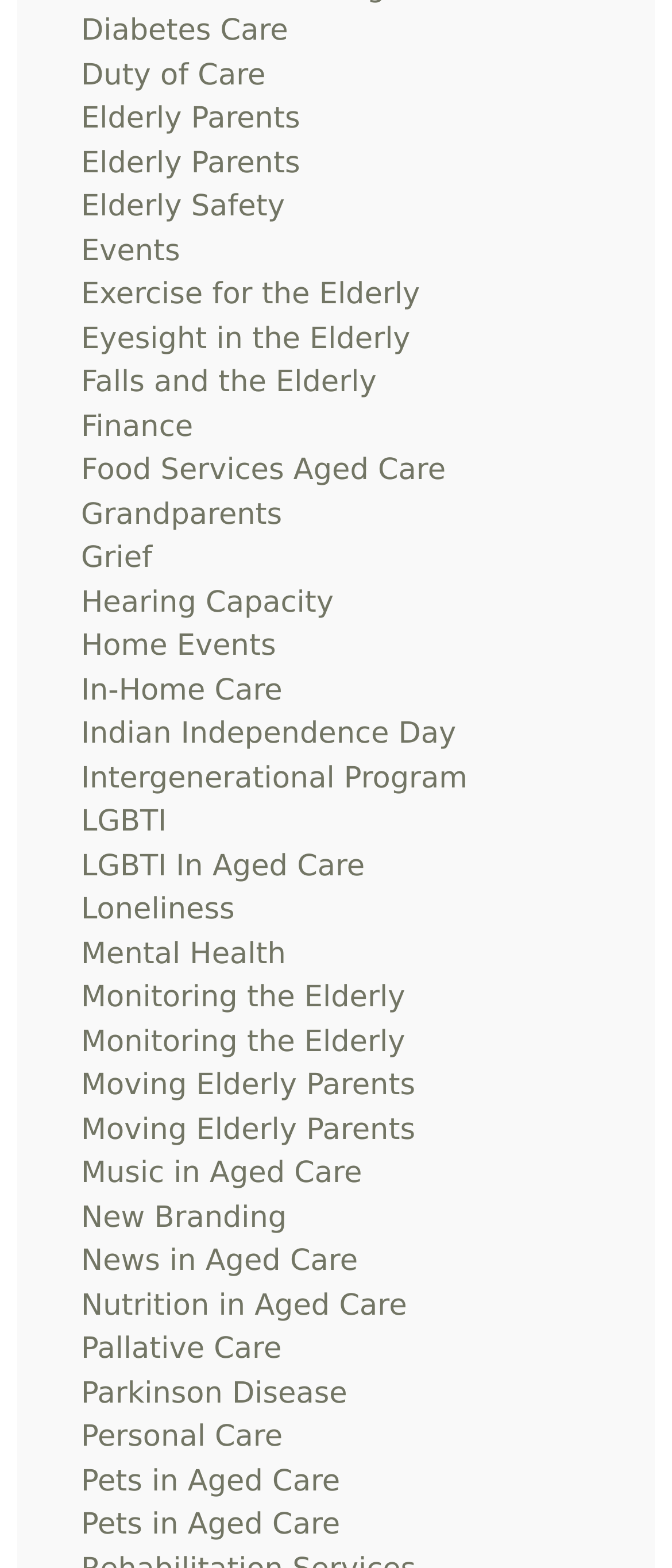Given the webpage screenshot and the description, determine the bounding box coordinates (top-left x, top-left y, bottom-right x, bottom-right y) that define the location of the UI element matching this description: Finance

[0.121, 0.261, 0.287, 0.283]